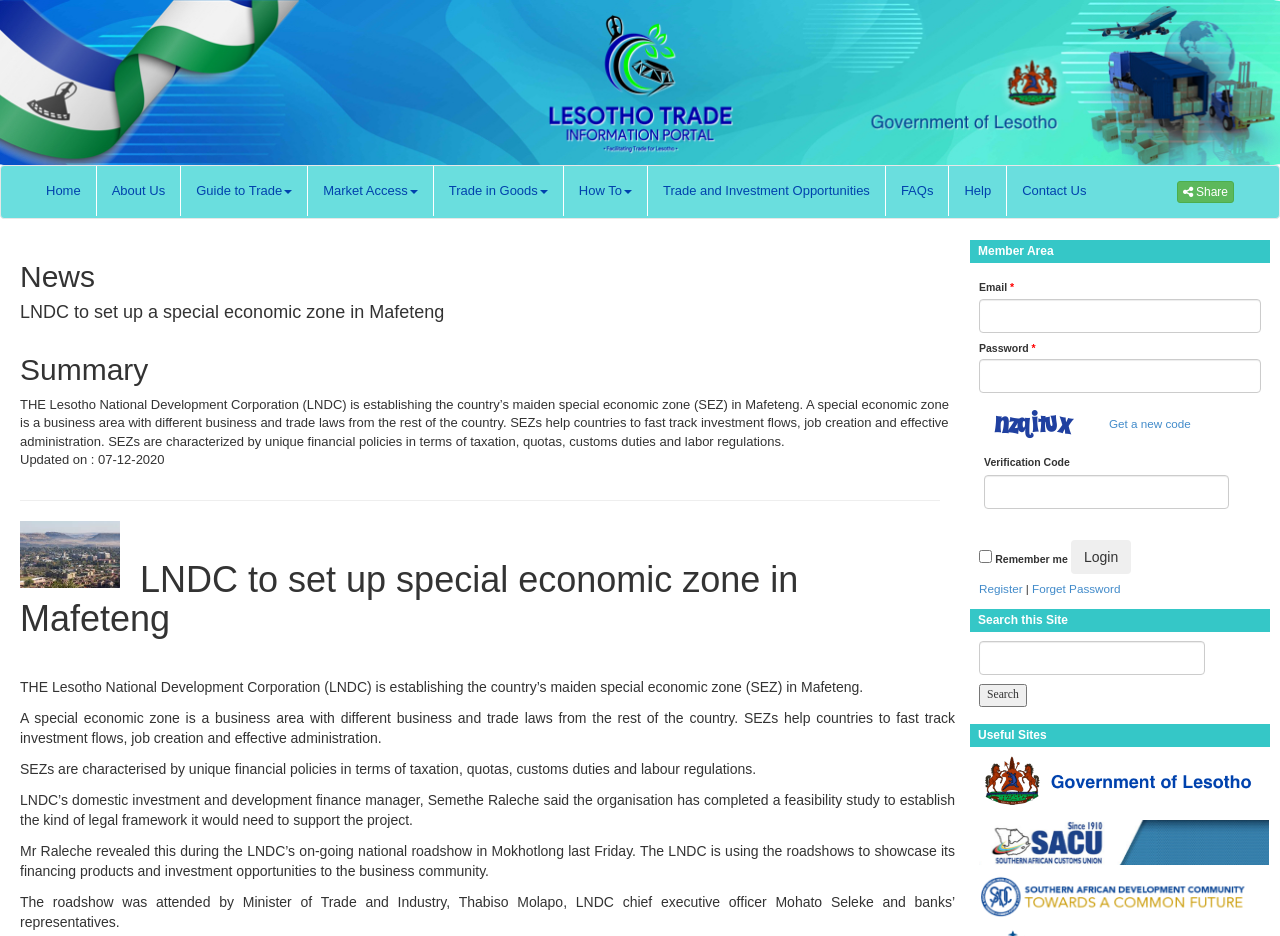What is the function of the 'Search this Site' textbox?
Analyze the image and provide a thorough answer to the question.

The function of the 'Search this Site' textbox can be determined by its label and its position on the webpage. The textbox is labeled 'Search this Site' and is located near the top of the webpage, suggesting that it is used to search the website for specific content.